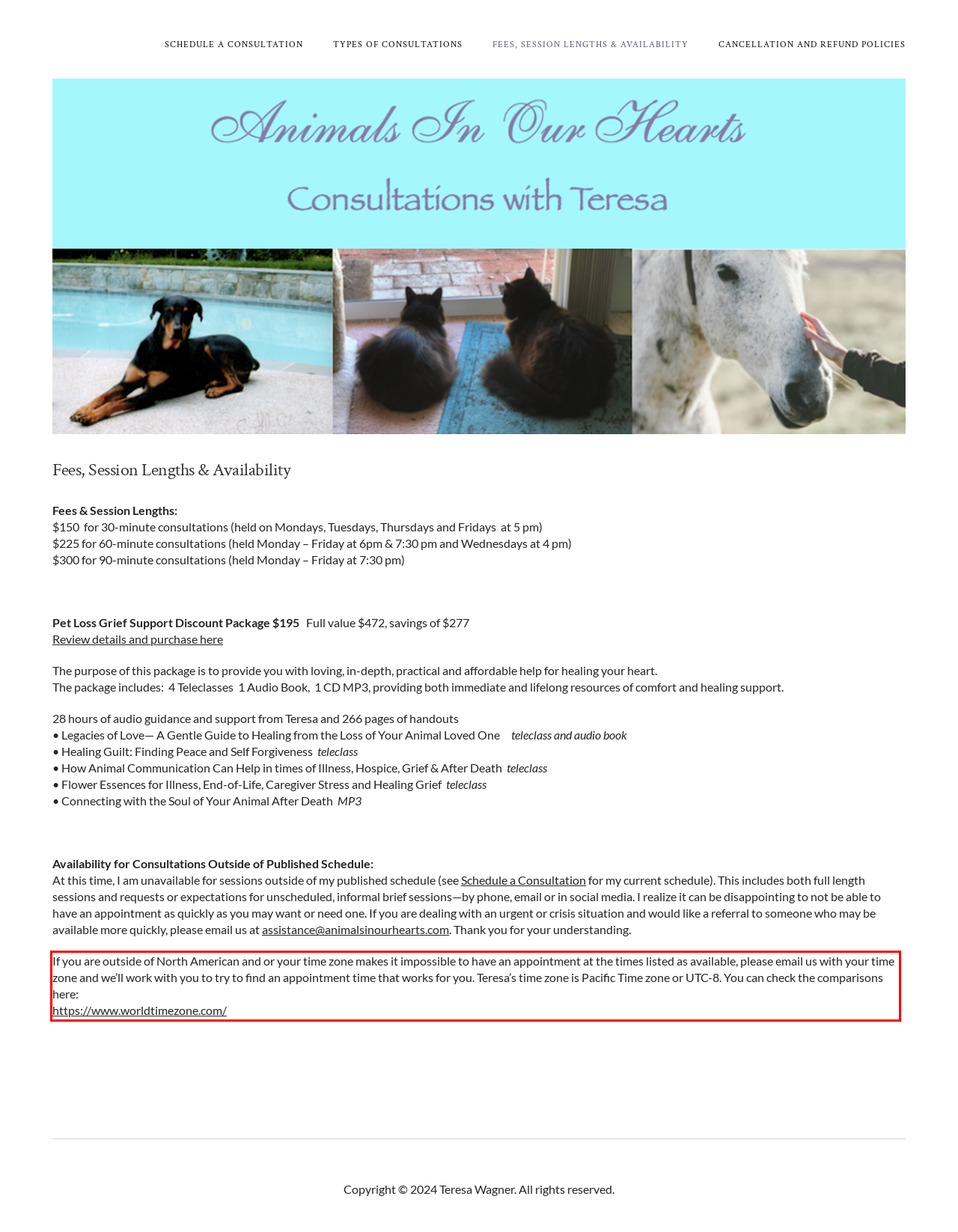You have a screenshot of a webpage with a UI element highlighted by a red bounding box. Use OCR to obtain the text within this highlighted area.

If you are outside of North American and or your time zone makes it impossible to have an appointment at the times listed as available, please email us with your time zone and we’ll work with you to try to find an appointment time that works for you. Teresa’s time zone is Pacific Time zone or UTC-8. You can check the comparisons here: https://www.worldtimezone.com/